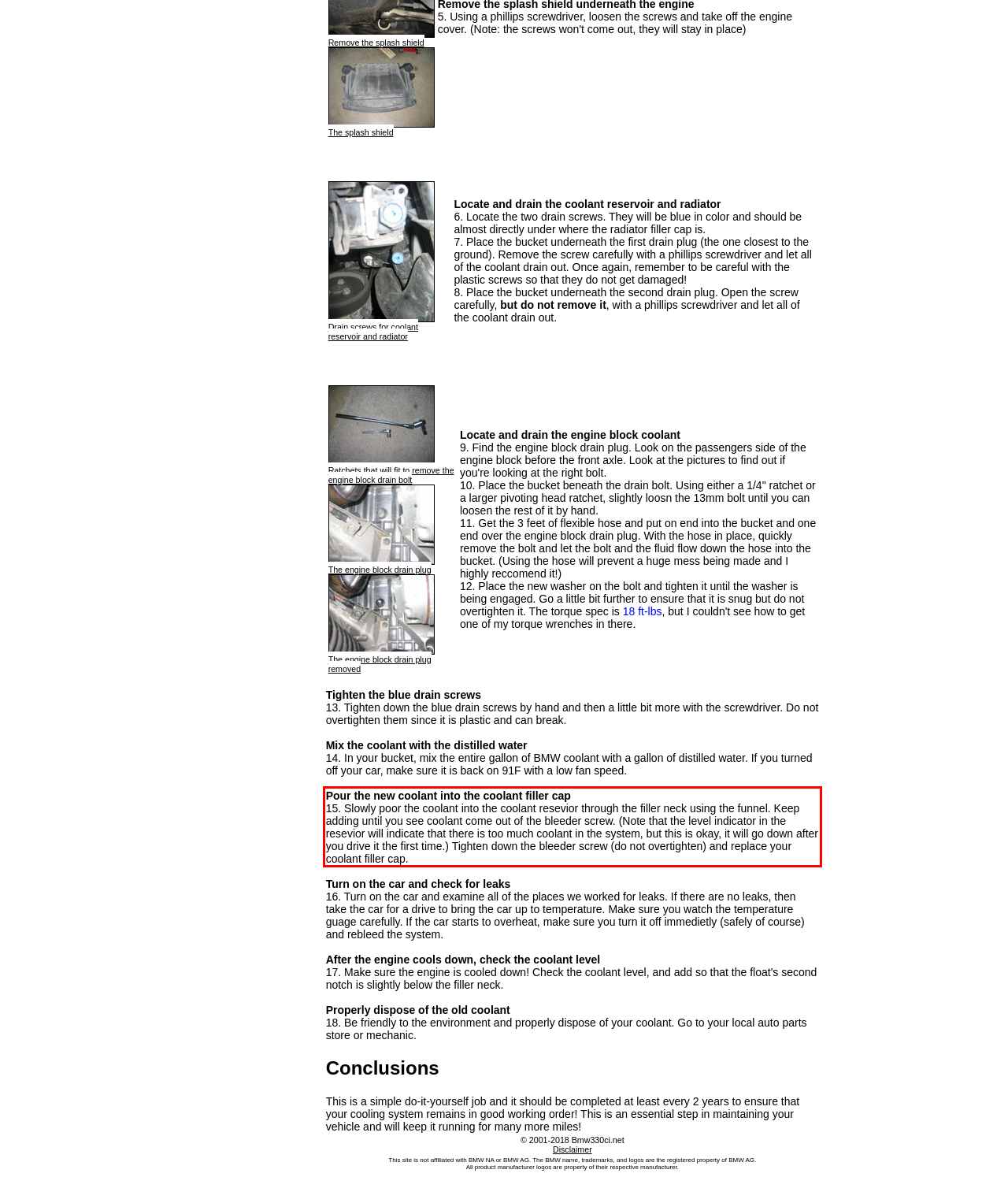There is a UI element on the webpage screenshot marked by a red bounding box. Extract and generate the text content from within this red box.

Pour the new coolant into the coolant filler cap 15. Slowly poor the coolant into the coolant resevior through the filler neck using the funnel. Keep adding until you see coolant come out of the bleeder screw. (Note that the level indicator in the resevior will indicate that there is too much coolant in the system, but this is okay, it will go down after you drive it the first time.) Tighten down the bleeder screw (do not overtighten) and replace your coolant filler cap.